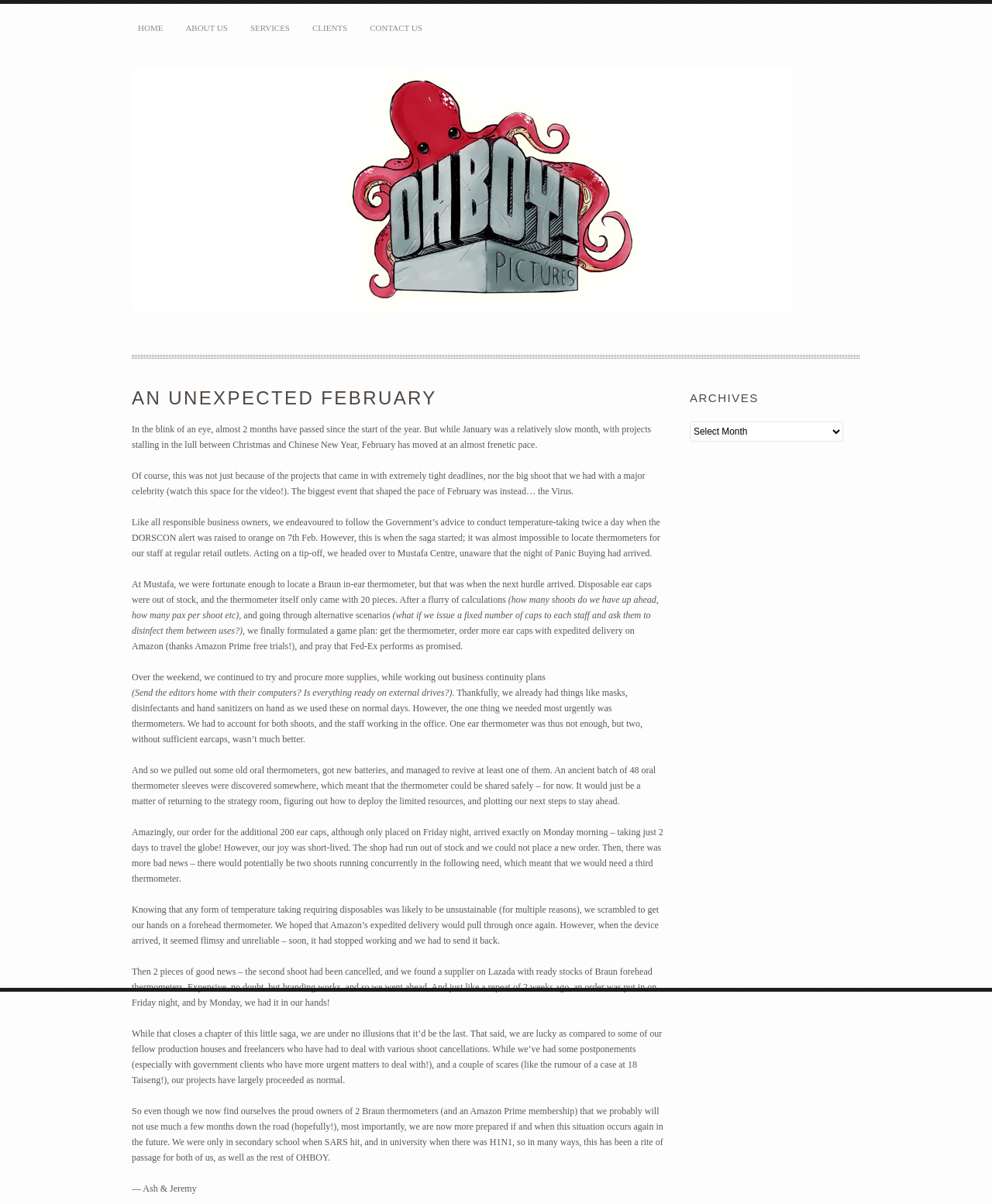How many thermometers did the company order?
Please utilize the information in the image to give a detailed response to the question.

The company ordered two Braun thermometers, as mentioned in the text 'we are now the proud owners of 2 Braun thermometers'. This information can be found in the StaticText element with bounding box [0.133, 0.918, 0.669, 0.966].